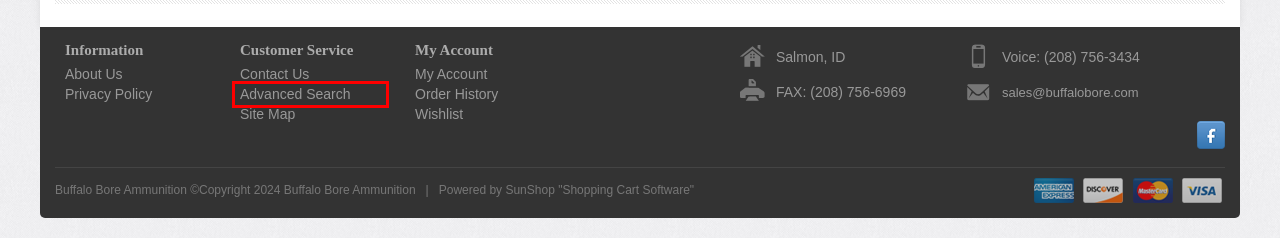Analyze the given webpage screenshot and identify the UI element within the red bounding box. Select the webpage description that best matches what you expect the new webpage to look like after clicking the element. Here are the candidates:
A. Advanced Search
B. About Us
C. Sunshop Home - SunShop
D. Return / Refund / Exchange Policy
E. HANDGUN AMMO
F. Contact Us
G. Site Map
H. Privacy Policy

A